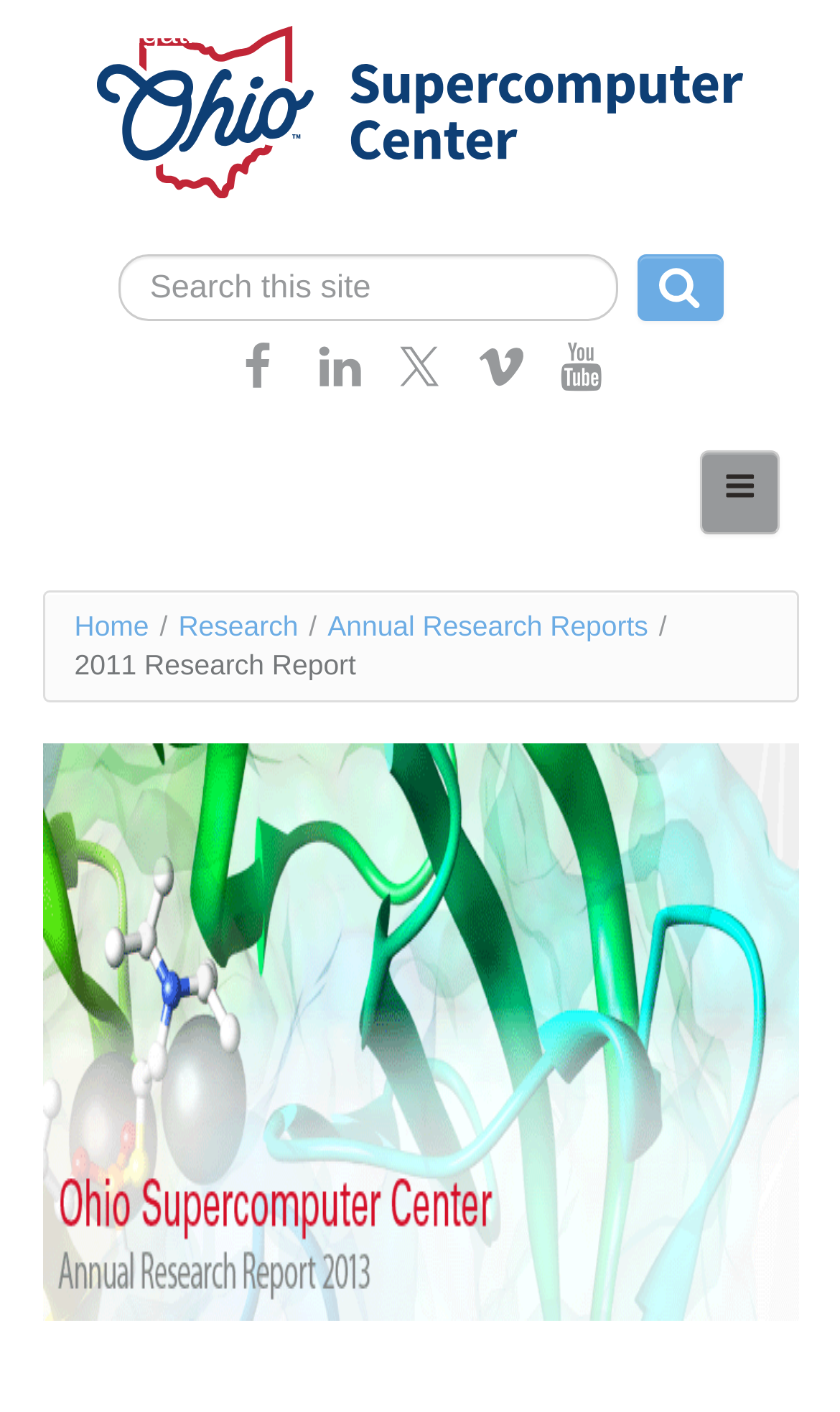Bounding box coordinates are given in the format (top-left x, top-left y, bottom-right x, bottom-right y). All values should be floating point numbers between 0 and 1. Provide the bounding box coordinate for the UI element described as: alt="Ohio Supercomputer Center"

[0.115, 0.121, 0.885, 0.146]